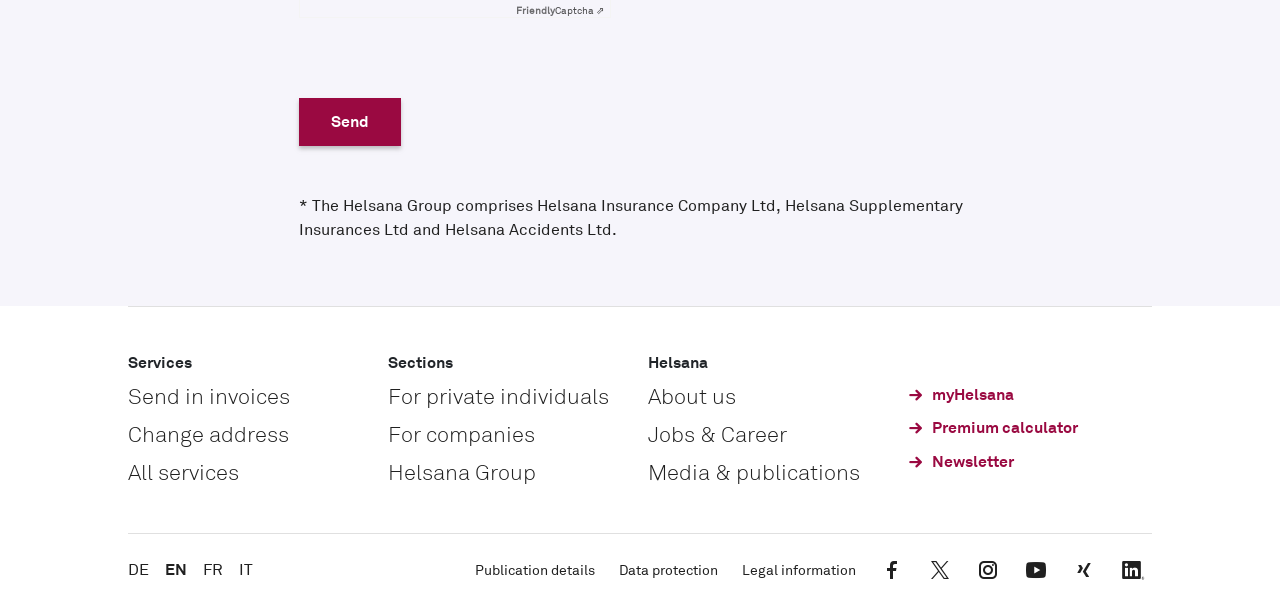Determine the bounding box coordinates for the area that needs to be clicked to fulfill this task: "Change address". The coordinates must be given as four float numbers between 0 and 1, i.e., [left, top, right, bottom].

[0.1, 0.738, 0.226, 0.788]